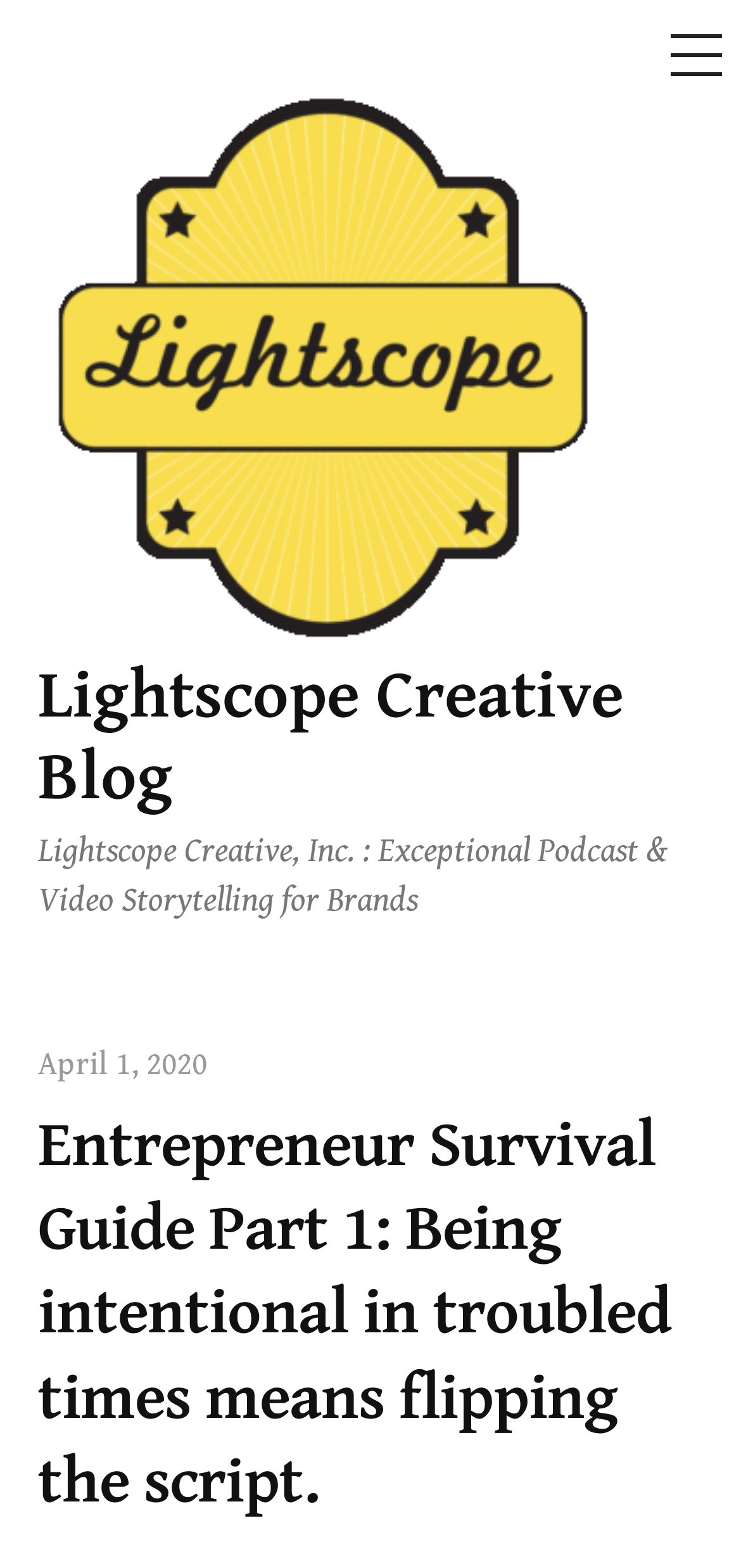Identify and provide the title of the webpage.

Entrepreneur Survival Guide Part 1: Being intentional in troubled times means flipping the script.